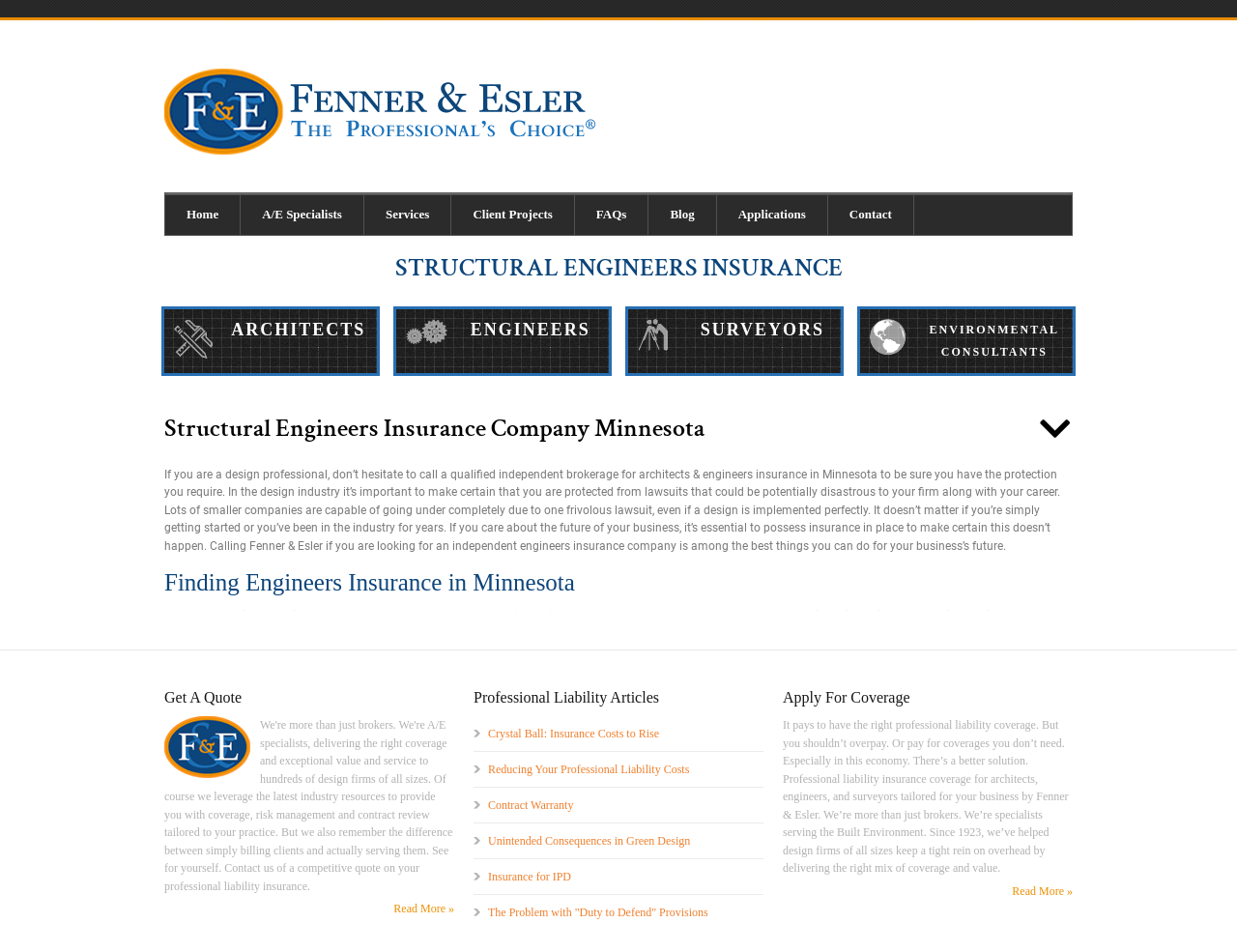Provide the bounding box coordinates for the area that should be clicked to complete the instruction: "Apply for coverage".

[0.633, 0.723, 0.867, 0.742]